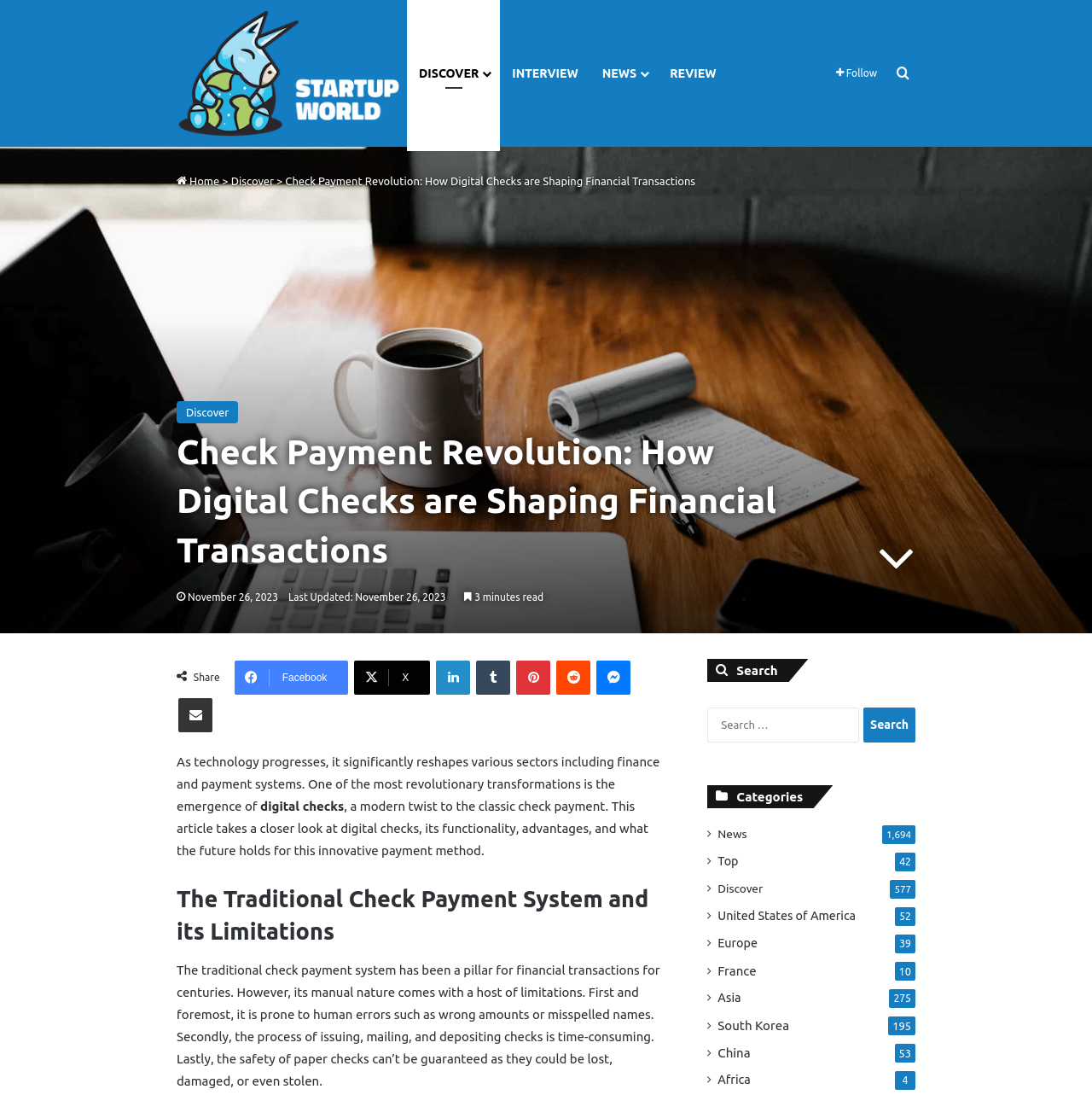Provide a thorough description of this webpage.

The webpage is about the future of payments with digital checks. At the top, there is a primary navigation bar with several links, including "Startup World Tech", "DISCOVER", "INTERVIEW", "NEWS", "REVIEW", "Follow", and "Search for". Below the navigation bar, there is a heading that reads "Check Payment Revolution: How Digital Checks are Shaping Financial Transactions". 

To the left of the heading, there is a link to "Home" and a static text ">" symbol. Below the heading, there is a static text that displays the date "November 26, 2023" and another static text that reads "Last Updated: November 26, 2023". Next to these texts, there is a static text that indicates the article's reading time, "3 minutes read". 

On the right side of the page, there is a share button with links to various social media platforms, including Facebook, LinkedIn, Tumblr, Pinterest, Reddit, and Messenger. There is also a link to share the article via email.

The main content of the webpage starts with a paragraph that discusses the emergence of digital checks and their impact on the finance and payment systems. The article is divided into sections, with the first section titled "The Traditional Check Payment System and its Limitations". This section discusses the limitations of traditional check payment systems, including human errors, time-consuming processes, and safety concerns.

At the bottom of the page, there is a search bar with a button to search for specific keywords. Below the search bar, there are links to various categories, including "News", "Top", "Discover", "United States of America", "Europe", "France", "Asia", "South Korea", "China", and "Africa". Each category has a corresponding number of articles or posts.